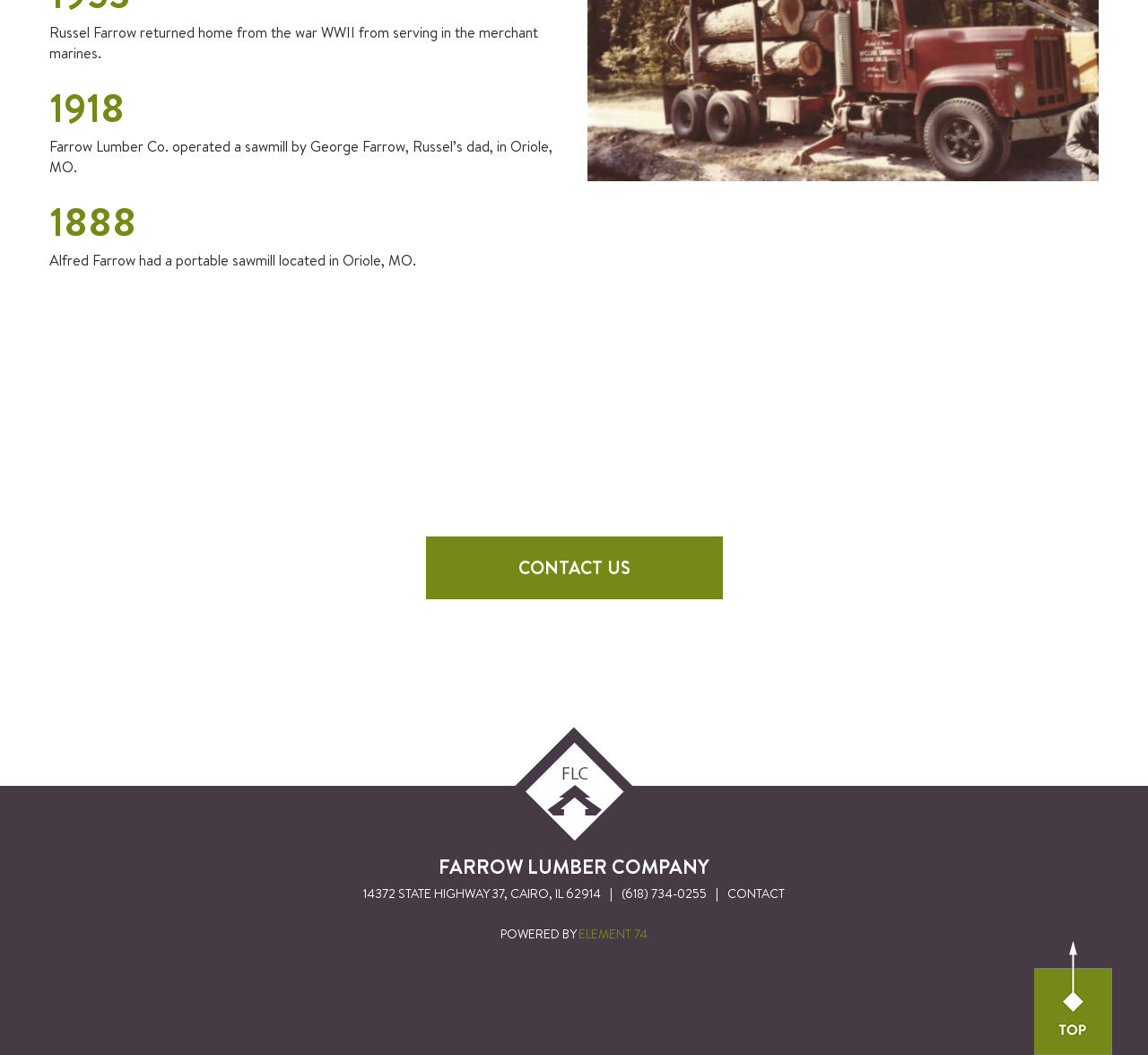What is the phone number of Farrow Lumber Company?
Kindly answer the question with as much detail as you can.

Based on the link element with the text '(618) 734-0255', the phone number of Farrow Lumber Company is (618) 734-0255.